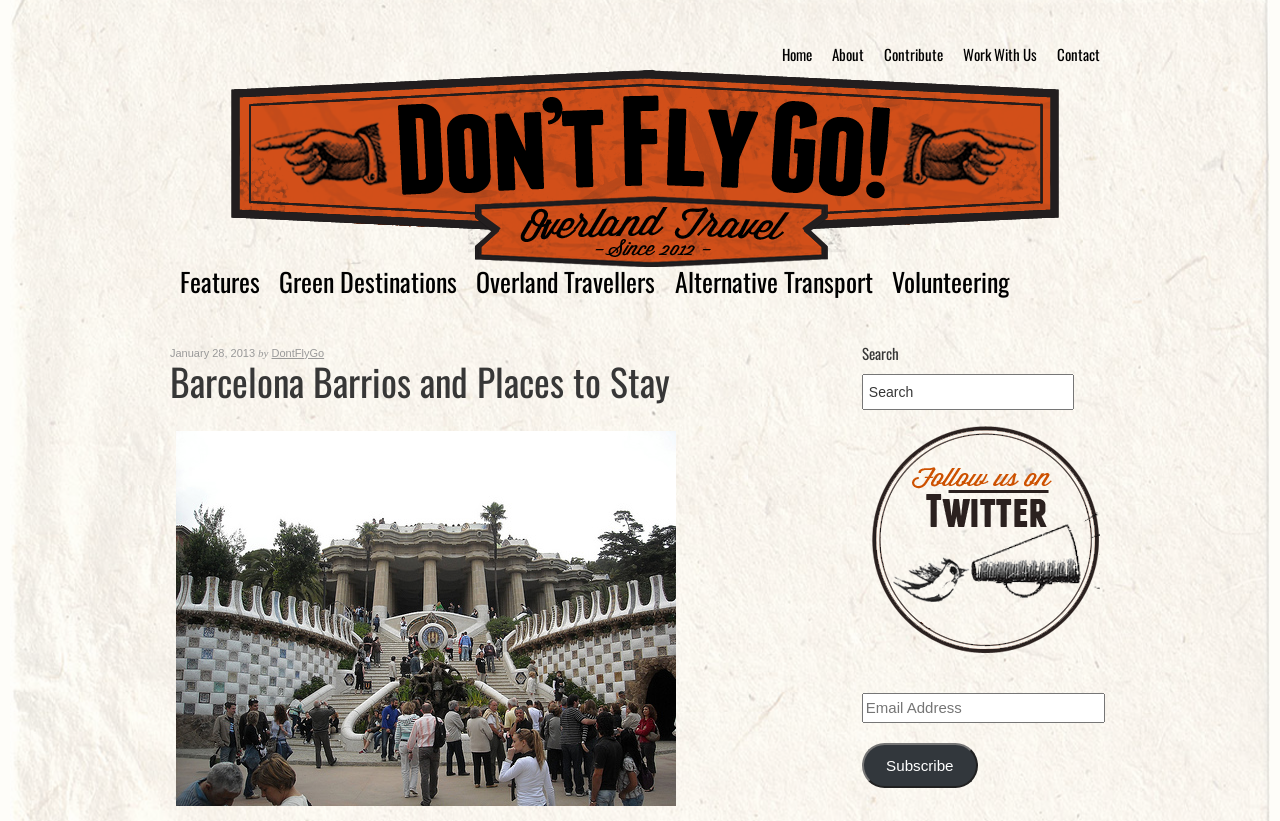Produce a meticulous description of the webpage.

The webpage is about Barcelona, the capital city of Catalonia, and its attractions. At the top, there is a navigation menu with five links: "Home", "About", "Contribute", "Work With Us", and "Contact", aligned horizontally and taking up about a quarter of the screen width. 

To the left of the navigation menu, there is a logo image "Don't Fly Go!" that occupies about a third of the screen width. Below the logo, there are five more links: "Features", "Green Destinations", "Overland Travellers", "Alternative Transport", and "Volunteering", also aligned horizontally.

The main content of the webpage is divided into two sections. On the left, there is a header section with a date "January 28, 2013", a byline "by DontFlyGo", and a heading "Barcelona Barrios and Places to Stay". Below the header, there is a large image "Places to Stay in Barcelona" that takes up most of the screen height.

On the right, there is a search section with a heading "Search", a textbox, and a link. Below the search section, there is a newsletter subscription section with a label "Email Address", a textbox, and a "Subscribe" button.